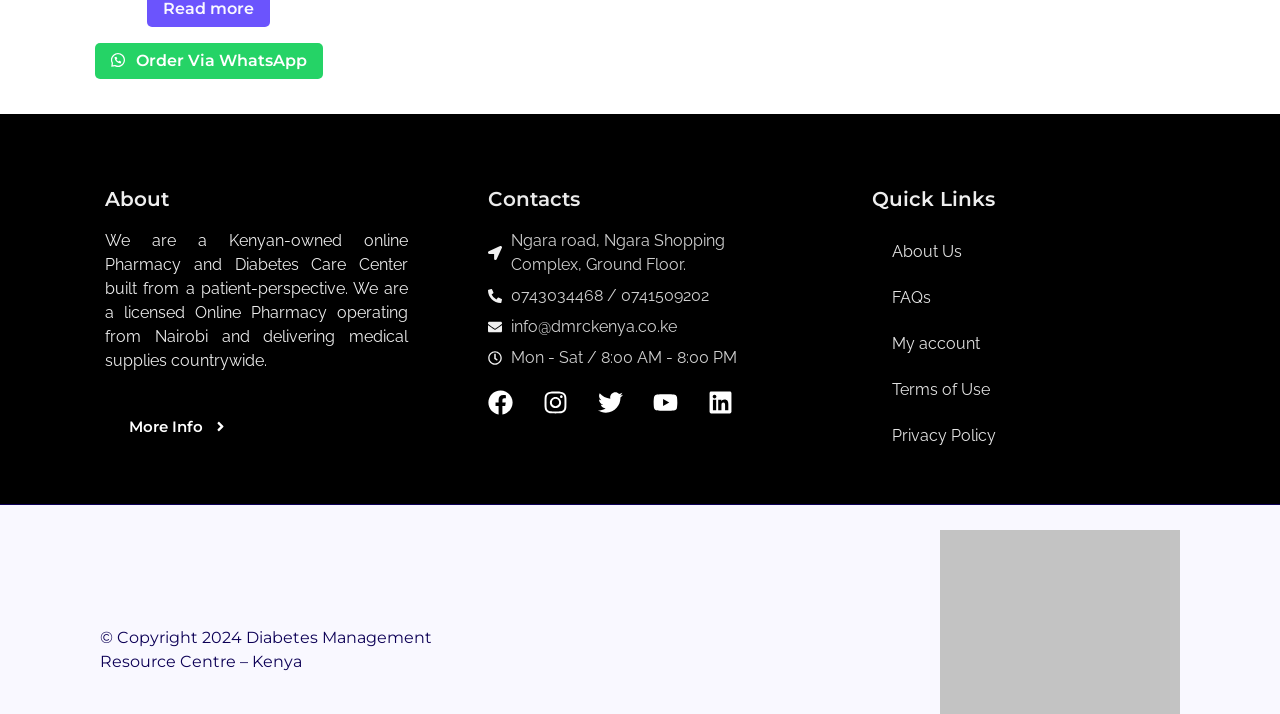What is the contact email of the pharmacy?
Answer the question using a single word or phrase, according to the image.

info@dmrckenya.co.ke